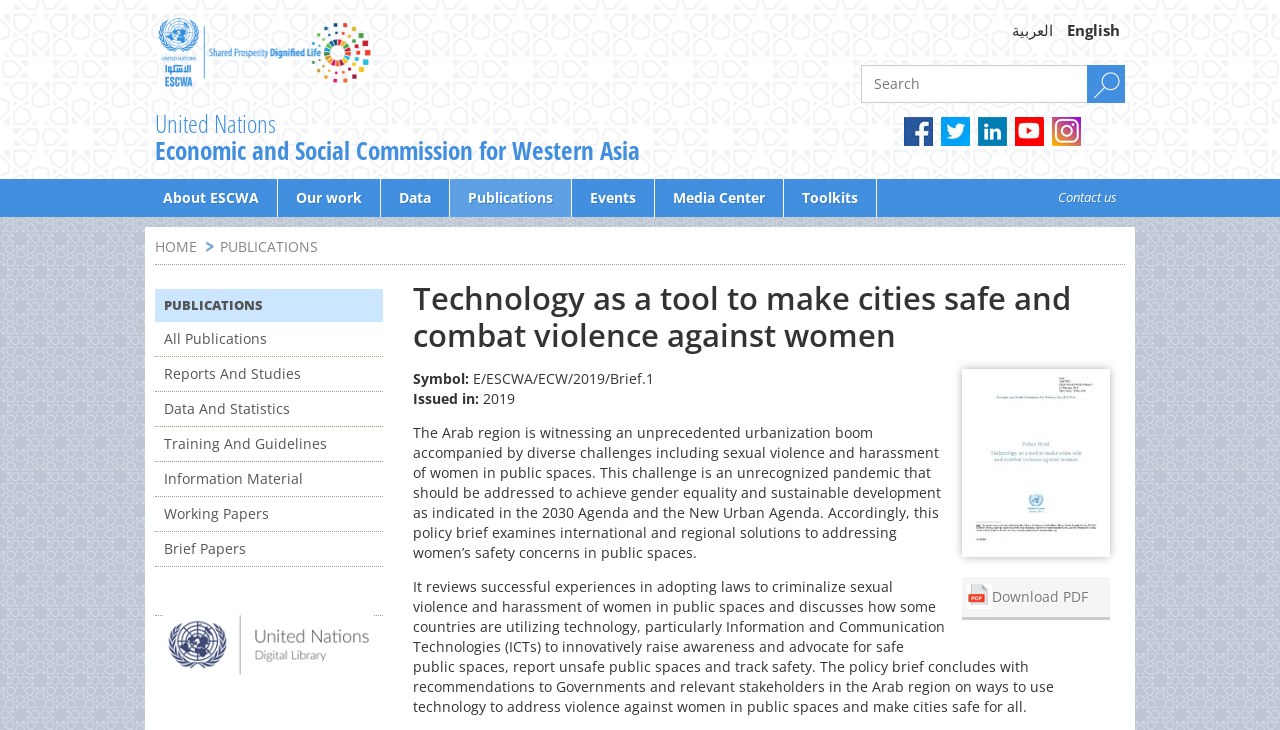Provide a thorough summary of the webpage.

The webpage is about the United Nations Economic and Social Commission for Western Asia, with a focus on making cities safe and combating violence against women. At the top left, there is a link to skip to the main content. Next to it, there is a logo of the United Nations Economic and Social Commission for Western Asia, accompanied by a heading with the same name. 

Below the logo, there are two language options, Arabic and English, on the top right. A search bar is located on the right side, with a search button next to it. 

The main content is divided into two sections. On the left, there is a navigation menu with links to different sections, including "About ESCWA", "Our work", "Data", "Publications", "Events", "Media Center", "Toolkits", and "Contact us". 

On the right, there is a heading "You are here" followed by a breadcrumb navigation menu with links to "HOME" and "PUBLICATIONS". Below it, there is a main heading "Technology as a tool to make cities safe and combat violence against women", accompanied by a cover image. 

Under the main heading, there is a brief description of the publication, including the symbol, publication number, and issuance date. The main content of the publication is a policy brief that discusses the challenges of urbanization in the Arab region, particularly sexual violence and harassment of women in public spaces. It reviews international and regional solutions to addressing women's safety concerns and discusses how technology can be used to innovate and advocate for safe public spaces. The brief concludes with recommendations to governments and stakeholders in the Arab region.

Below the main content, there is a section with links to different types of publications, including reports, studies, data, training materials, information materials, working papers, and brief papers.